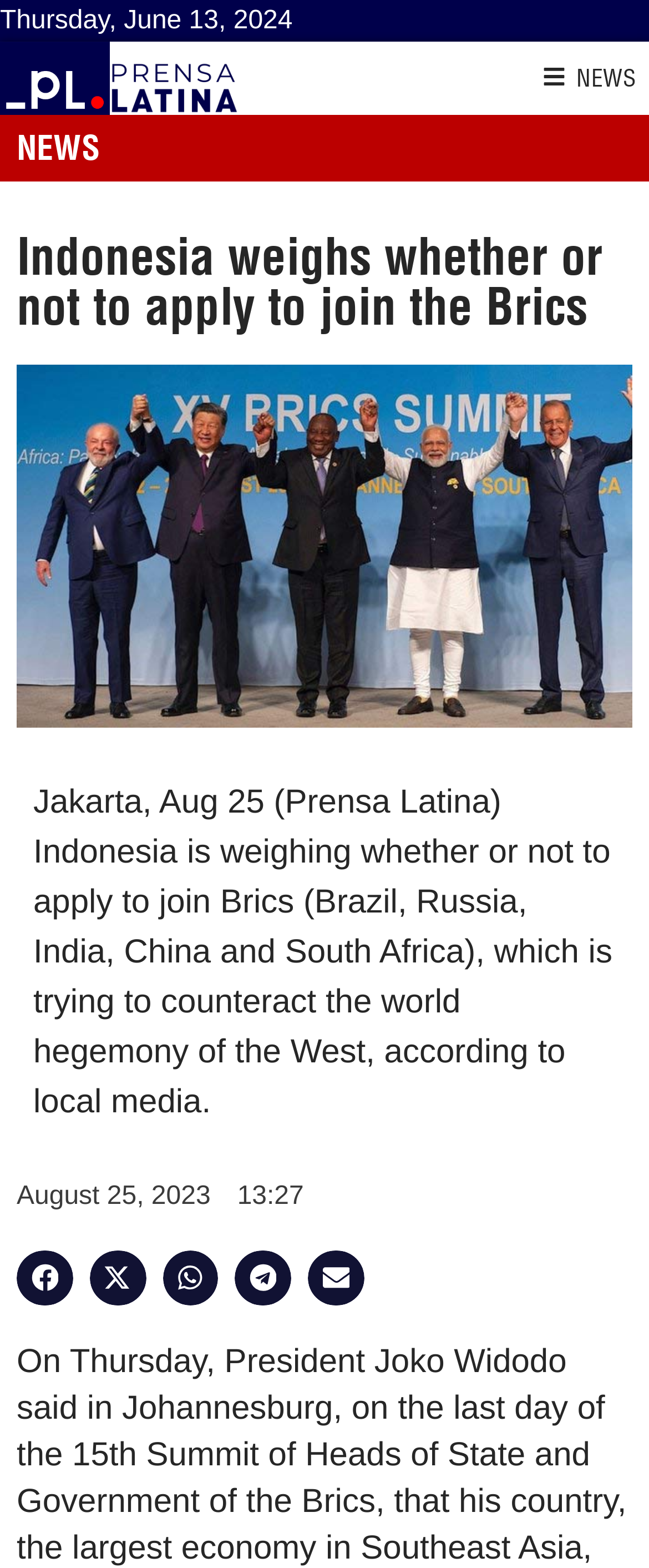Give a succinct answer to this question in a single word or phrase: 
What is the date of the news article?

August 25, 2023